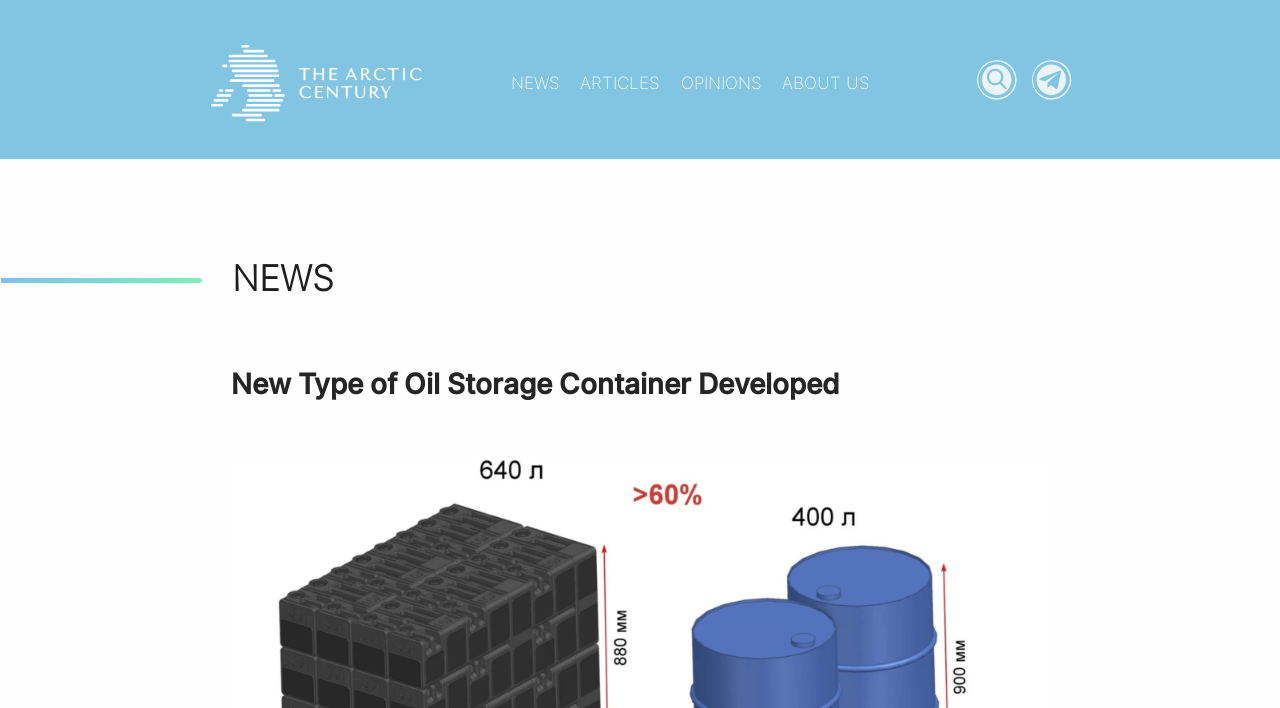Generate a comprehensive caption for the webpage you are viewing.

The webpage appears to be a news article or blog post with a focus on a specific topic. At the top, there are four links: "NEWS", "ARTICLES", "OPINIONS", and "ABOUT US", which are positioned horizontally next to each other, taking up about half of the screen width. 

Below these links, there is a heading that reads "New Type of Oil Storage Container Developed", which is centered and takes up about two-thirds of the screen width. This heading is likely the title of the article.

Further down, there is a small, non-descriptive text element that contains a single whitespace character, which may be a formatting element or a typo.

The article's content is not explicitly described in the accessibility tree, but the meta description suggests that it discusses a new type of oil storage container that can increase cargo transportation capacity by 60% compared to traditional methods.